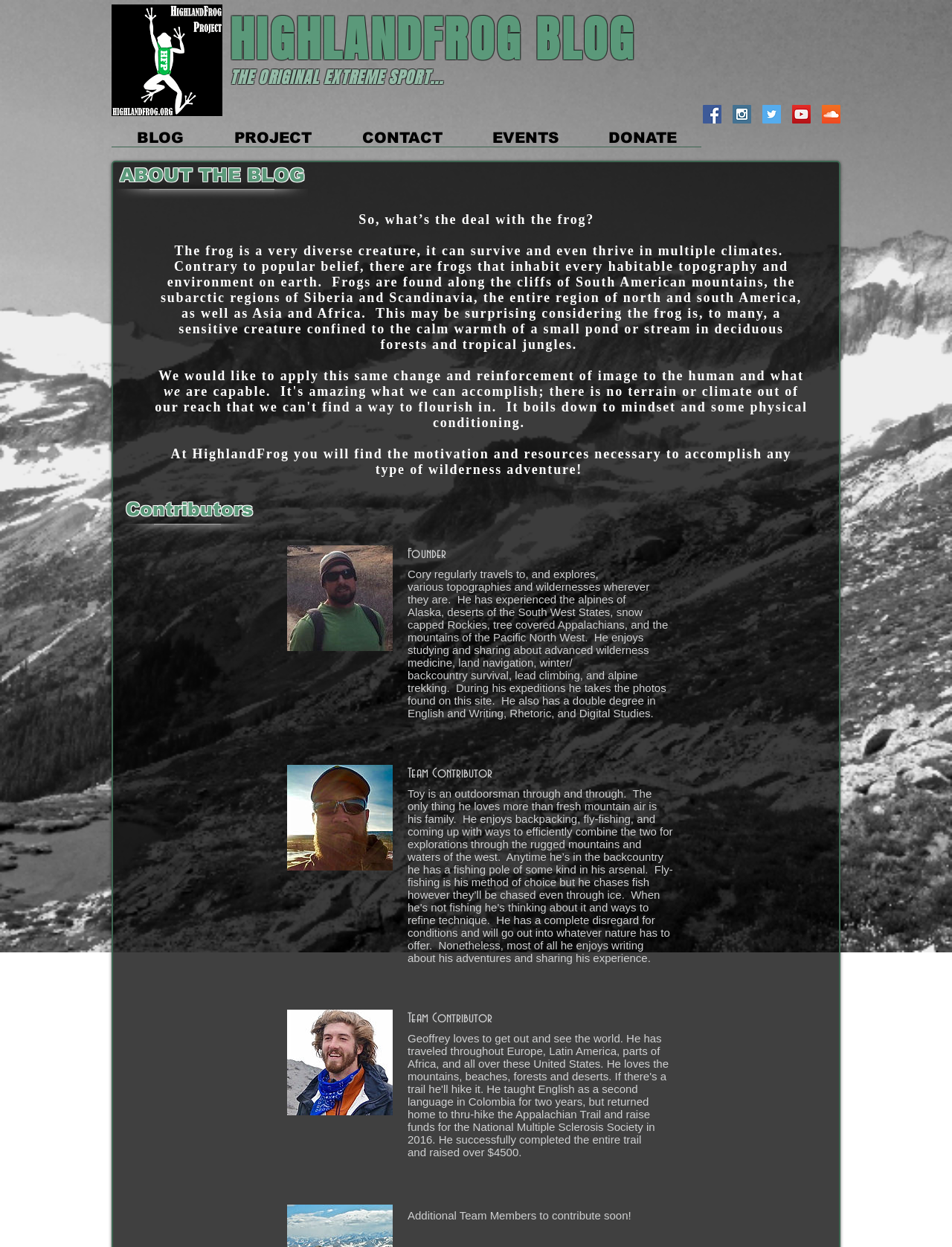What social media platforms are linked on the website?
Look at the image and answer the question with a single word or phrase.

Facebook, Instagram, Twitter, YouTube, SoundCloud